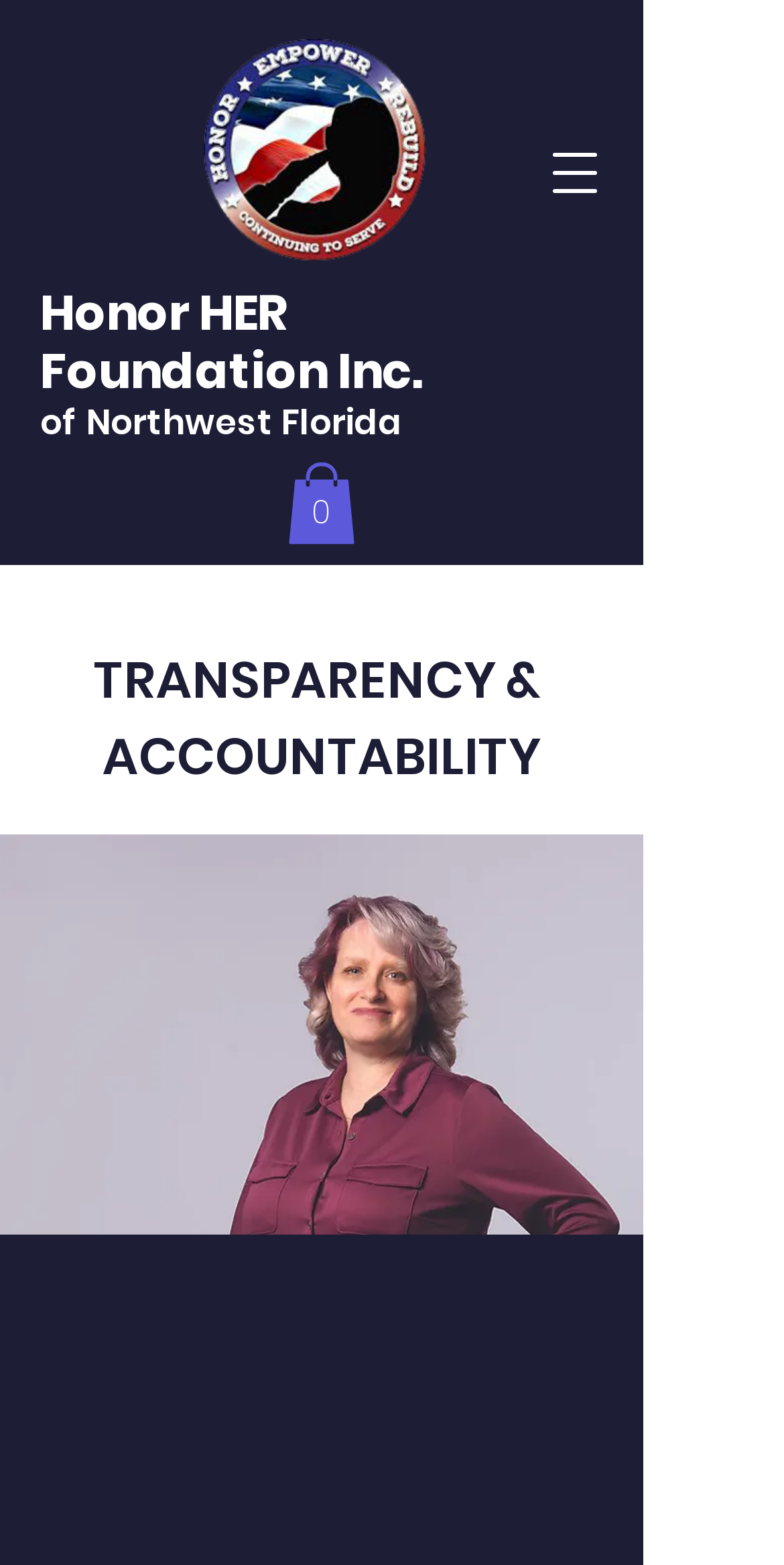What is the logo of the organization?
Please ensure your answer to the question is detailed and covers all necessary aspects.

The logo is located at the top left of the webpage, and it is a clickable link. It is described as 'Honor HER Foundation Logo' and has a bounding box coordinate of [0.249, 0.019, 0.554, 0.172].